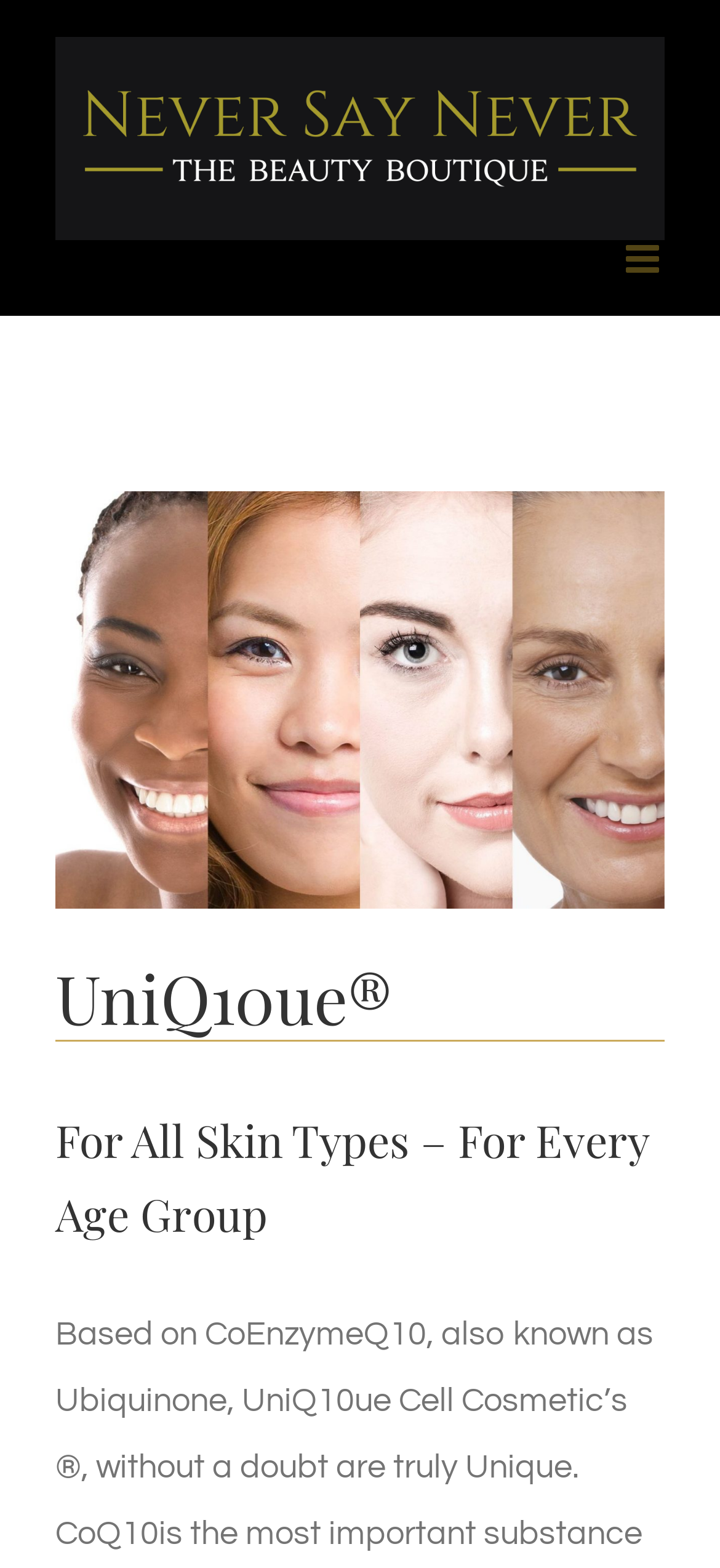Find the bounding box of the UI element described as follows: "alt="Never Say Never Logo"".

[0.077, 0.024, 0.923, 0.153]